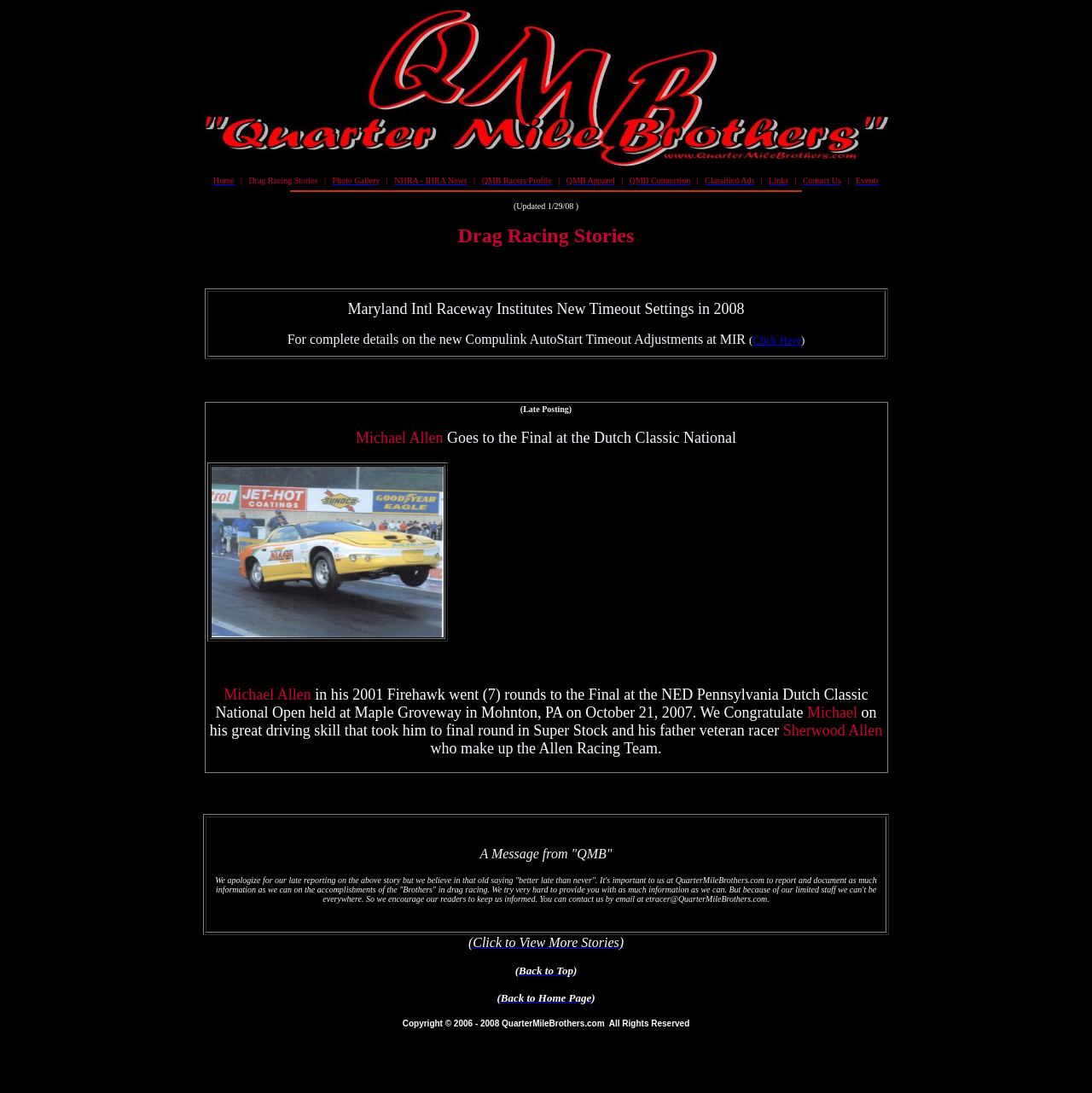What is the name of the racing team mentioned?
Please provide a comprehensive answer to the question based on the webpage screenshot.

I found this answer by looking at the text content of the webpage, specifically the section that talks about Michael Allen's achievement in the Pennsylvania Dutch Classic National Open. The text mentions 'his father veteran racer Sherwood Allen who make up the Allen Racing Team.'